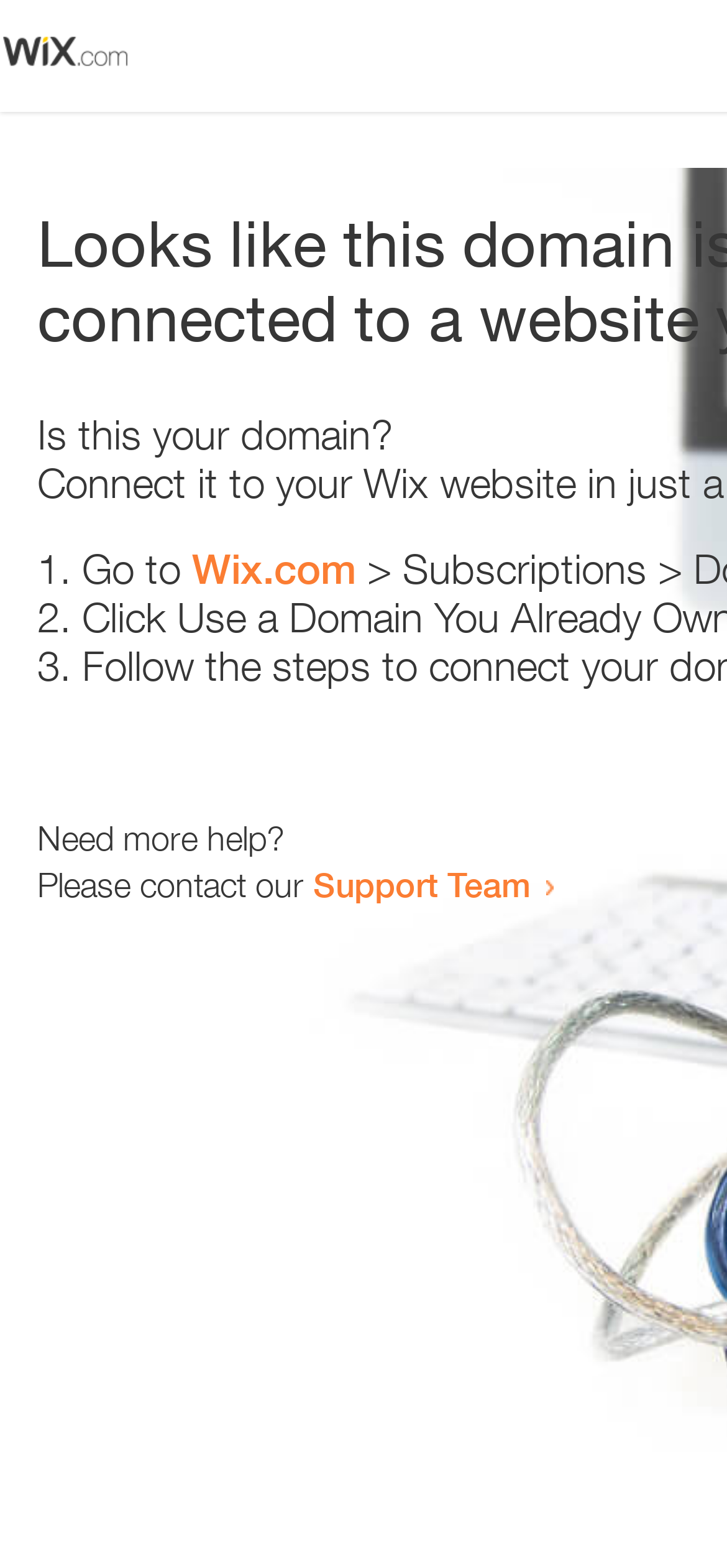Please provide a one-word or phrase answer to the question: 
What is the text above the first list marker?

Is this your domain?